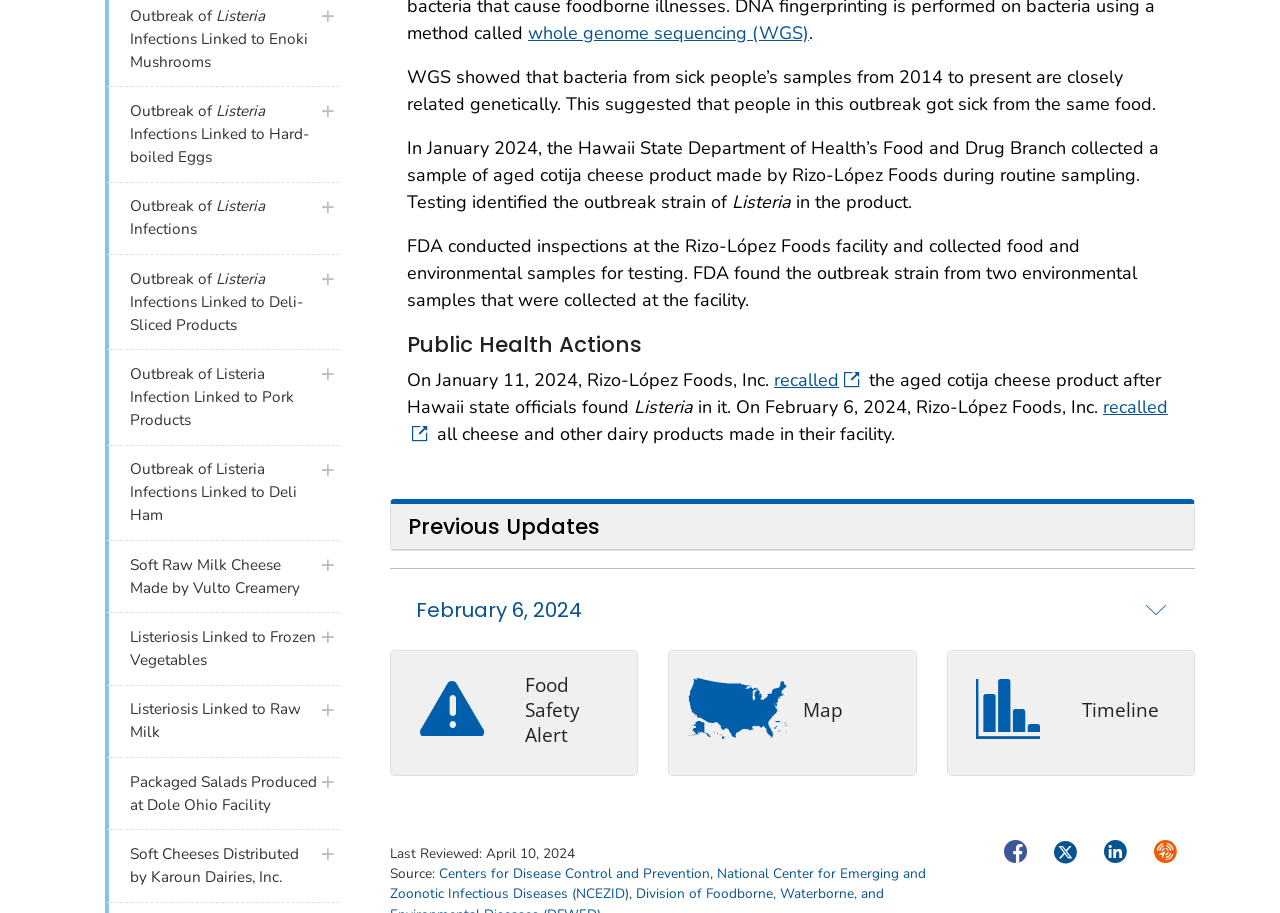Using the element description provided, determine the bounding box coordinates in the format (top-left x, top-left y, bottom-right x, bottom-right y). Ensure that all values are floating point numbers between 0 and 1. Element description: Syndicate

[0.899, 0.915, 0.922, 0.954]